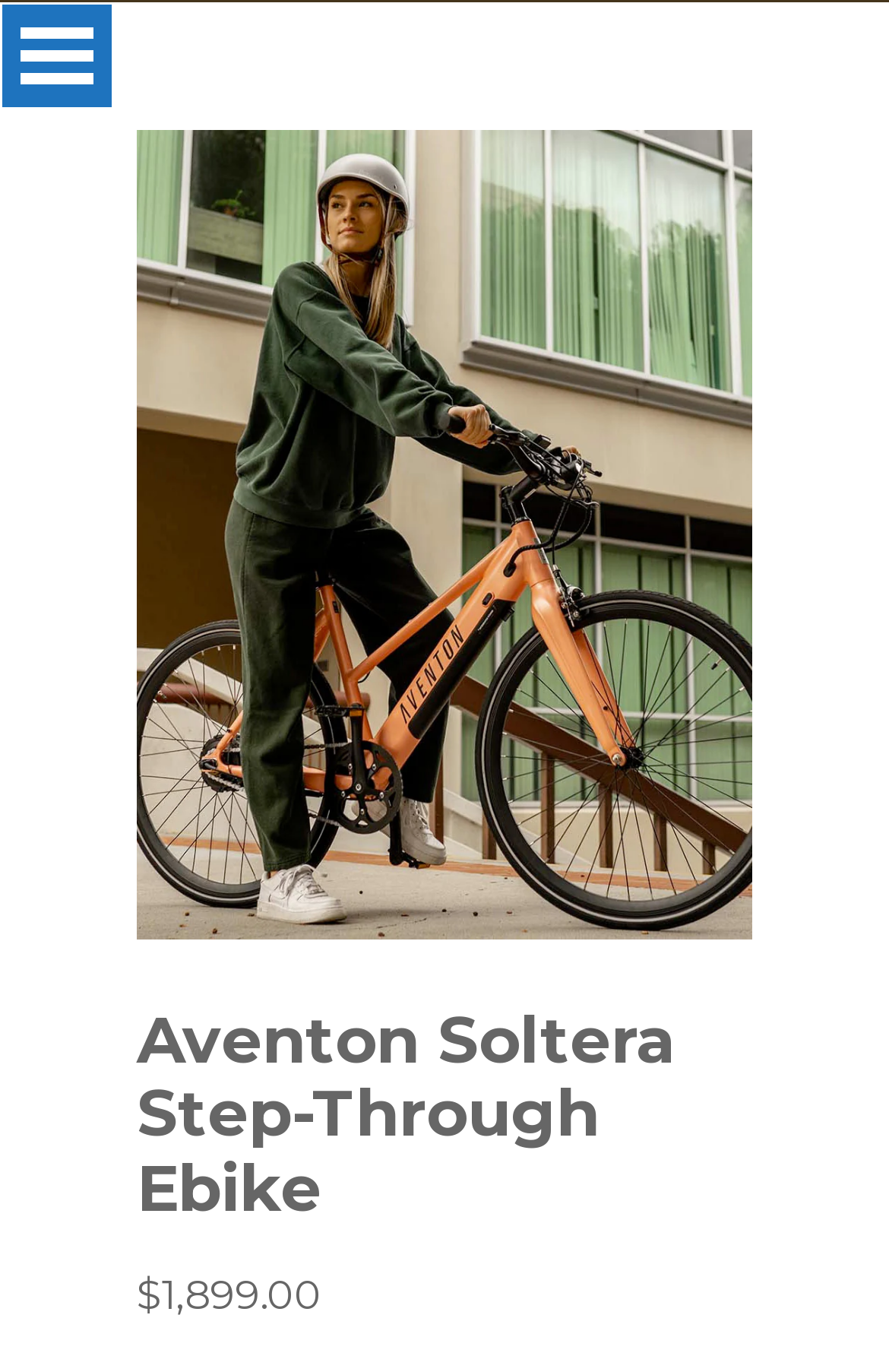What is the name of the ebike brand?
Please use the visual content to give a single word or phrase answer.

Aventon